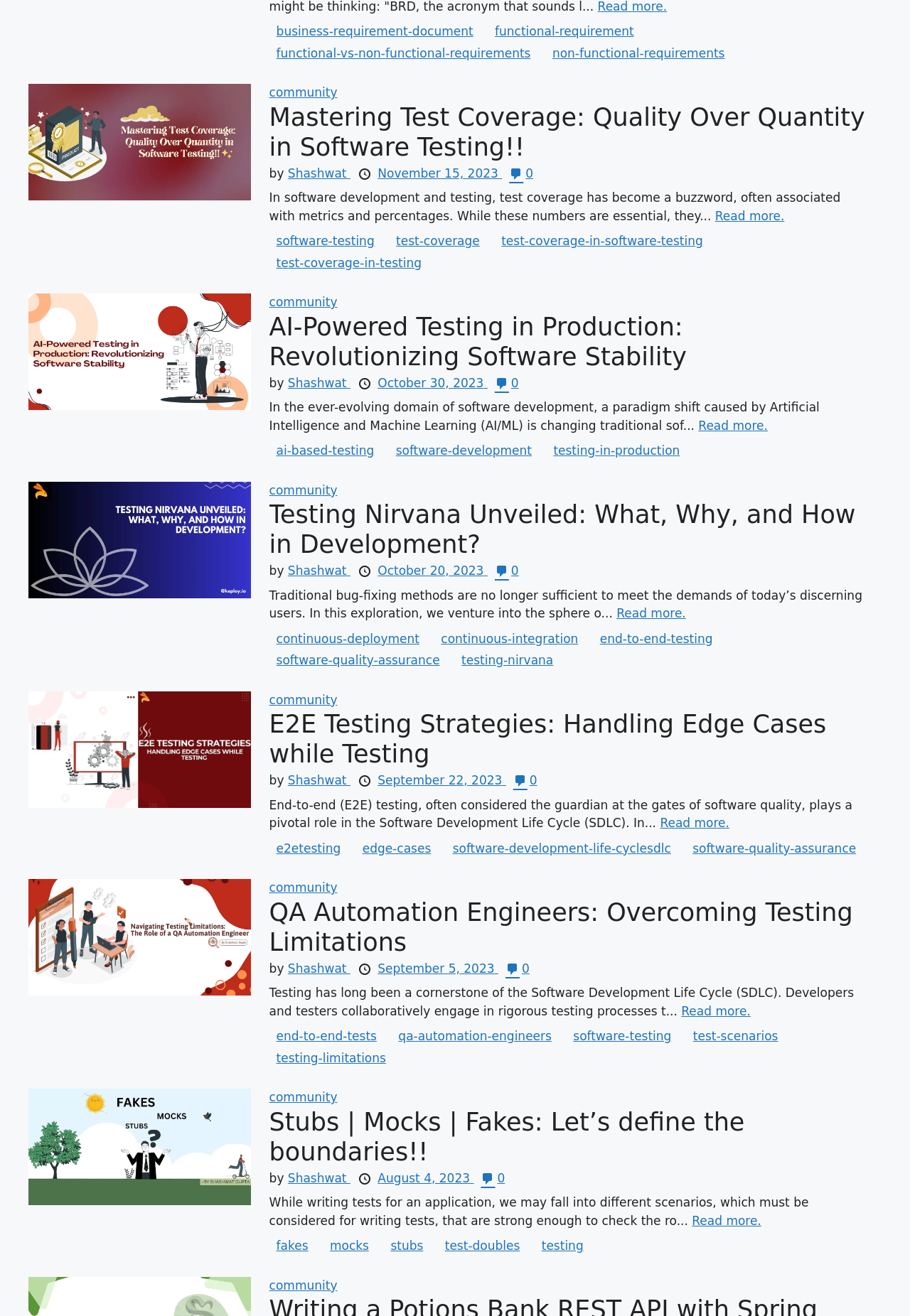Please locate the bounding box coordinates of the region I need to click to follow this instruction: "View 'Hours' information".

None